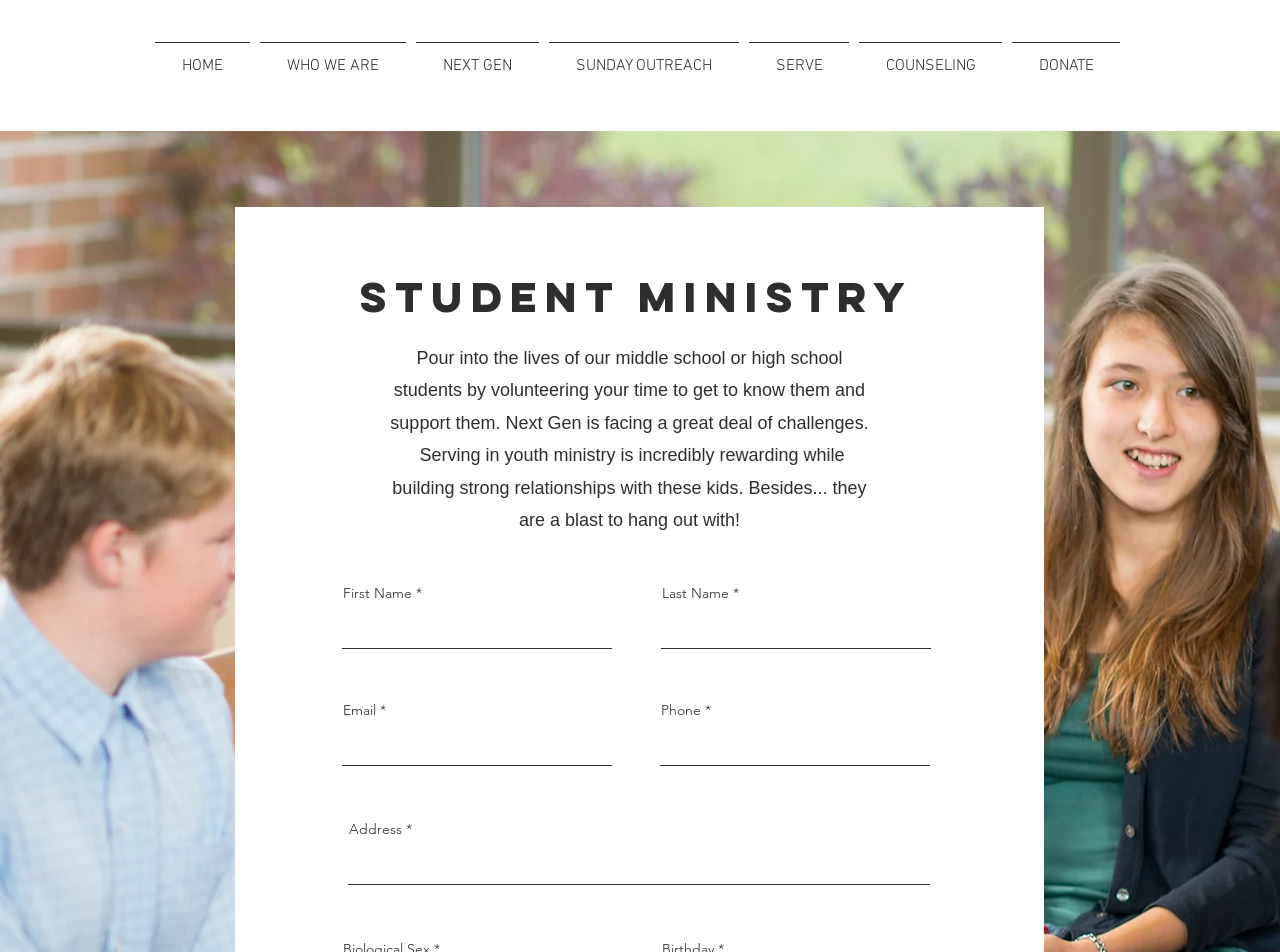Please identify the bounding box coordinates of the clickable area that will fulfill the following instruction: "Click SUNDAY OUTREACH". The coordinates should be in the format of four float numbers between 0 and 1, i.e., [left, top, right, bottom].

[0.425, 0.044, 0.581, 0.076]